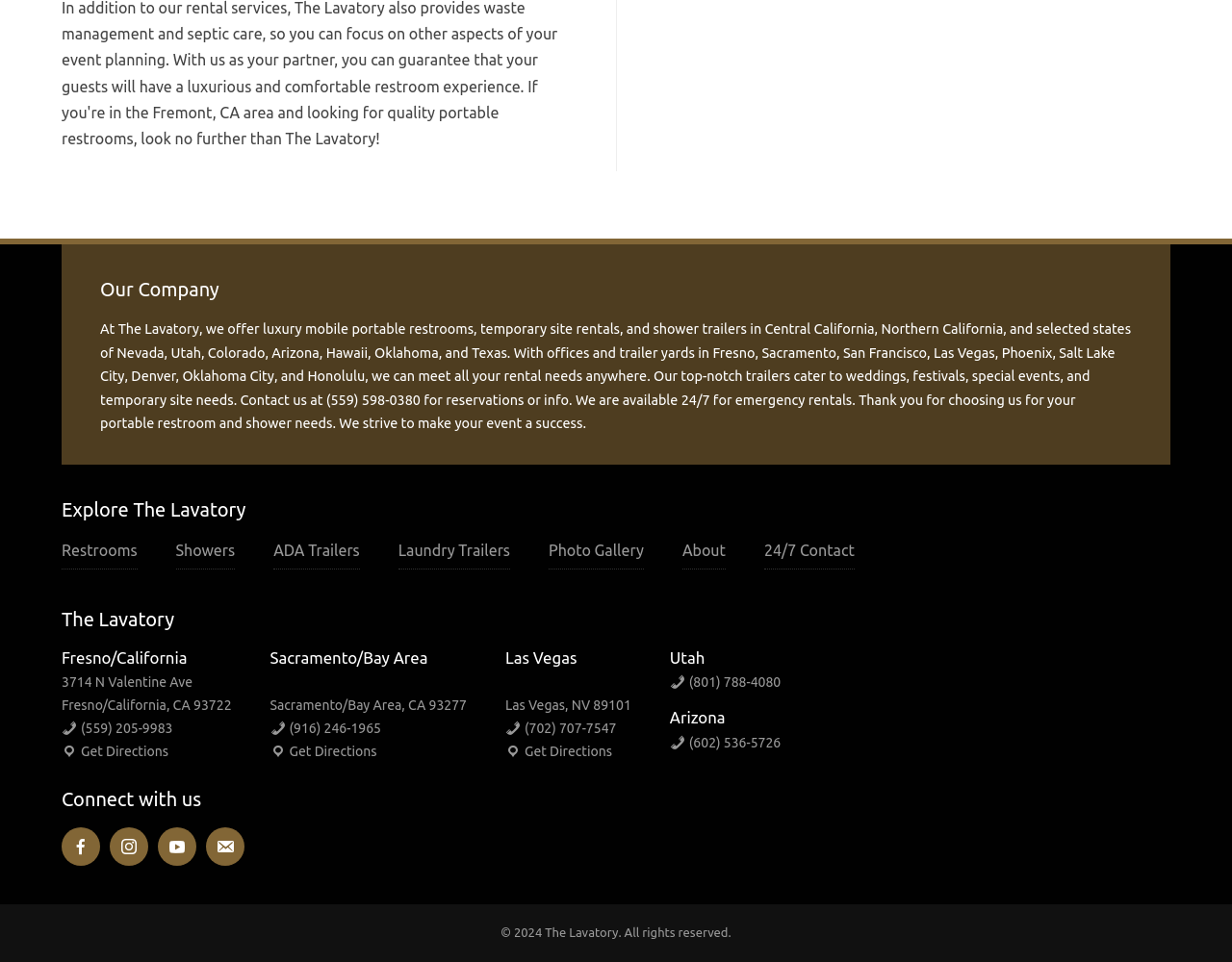Find the bounding box coordinates of the clickable area required to complete the following action: "Click on 'Next Post →'".

None